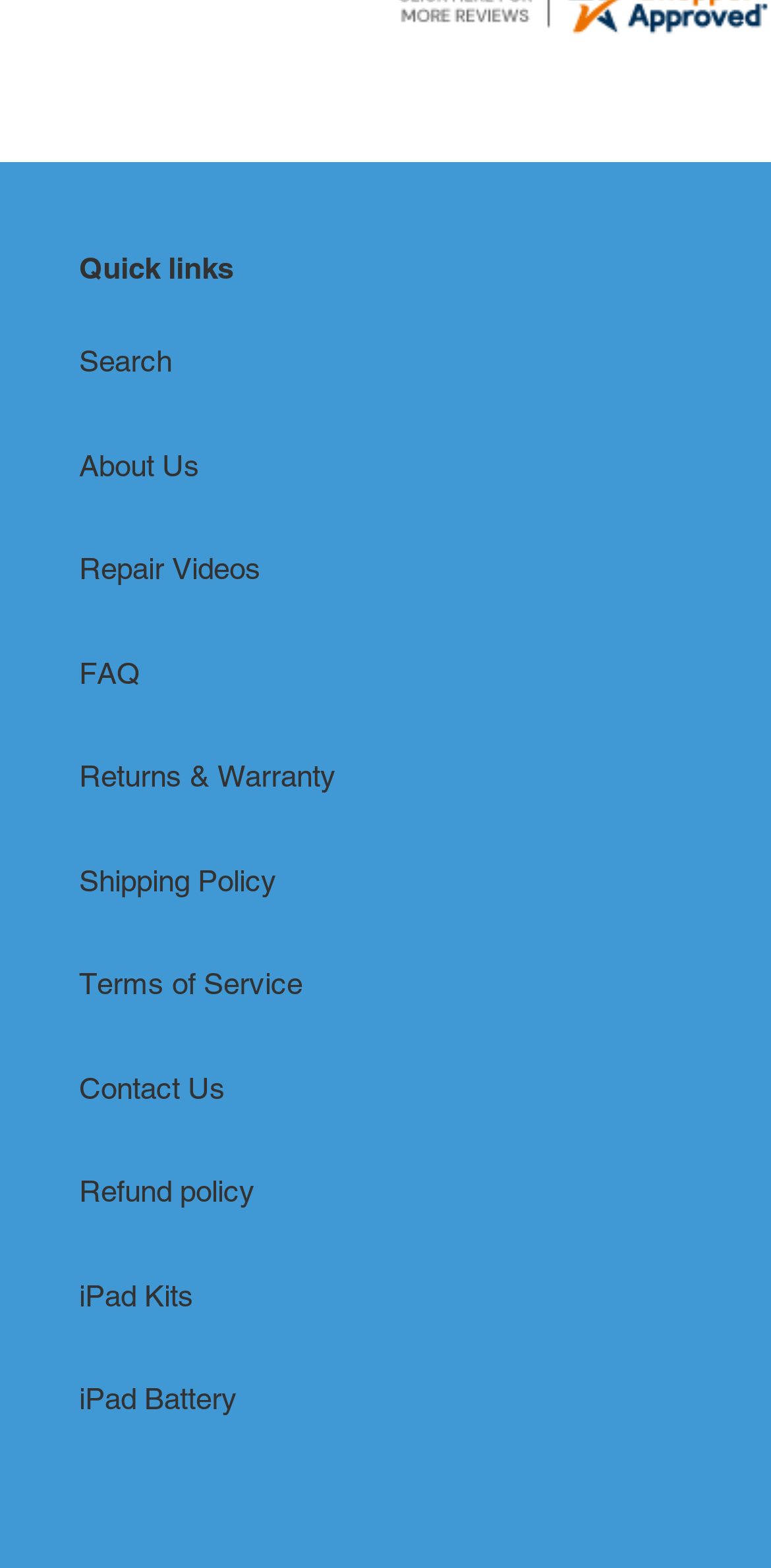Using the element description: "title="Rule and Regulations Clean-up Checklist"", determine the bounding box coordinates. The coordinates should be in the format [left, top, right, bottom], with values between 0 and 1.

None